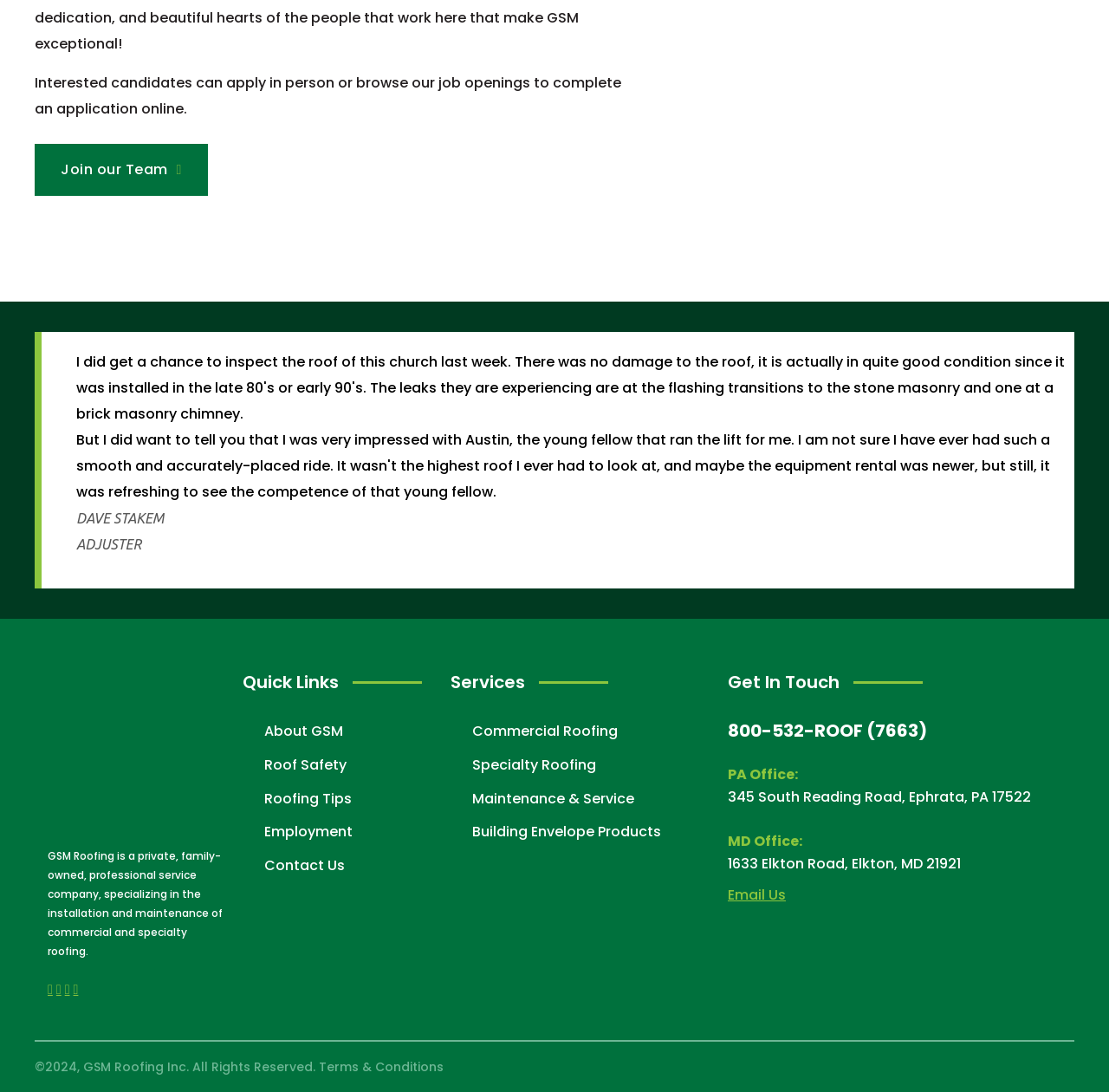Specify the bounding box coordinates for the region that must be clicked to perform the given instruction: "Click Join our Team".

[0.031, 0.132, 0.187, 0.179]